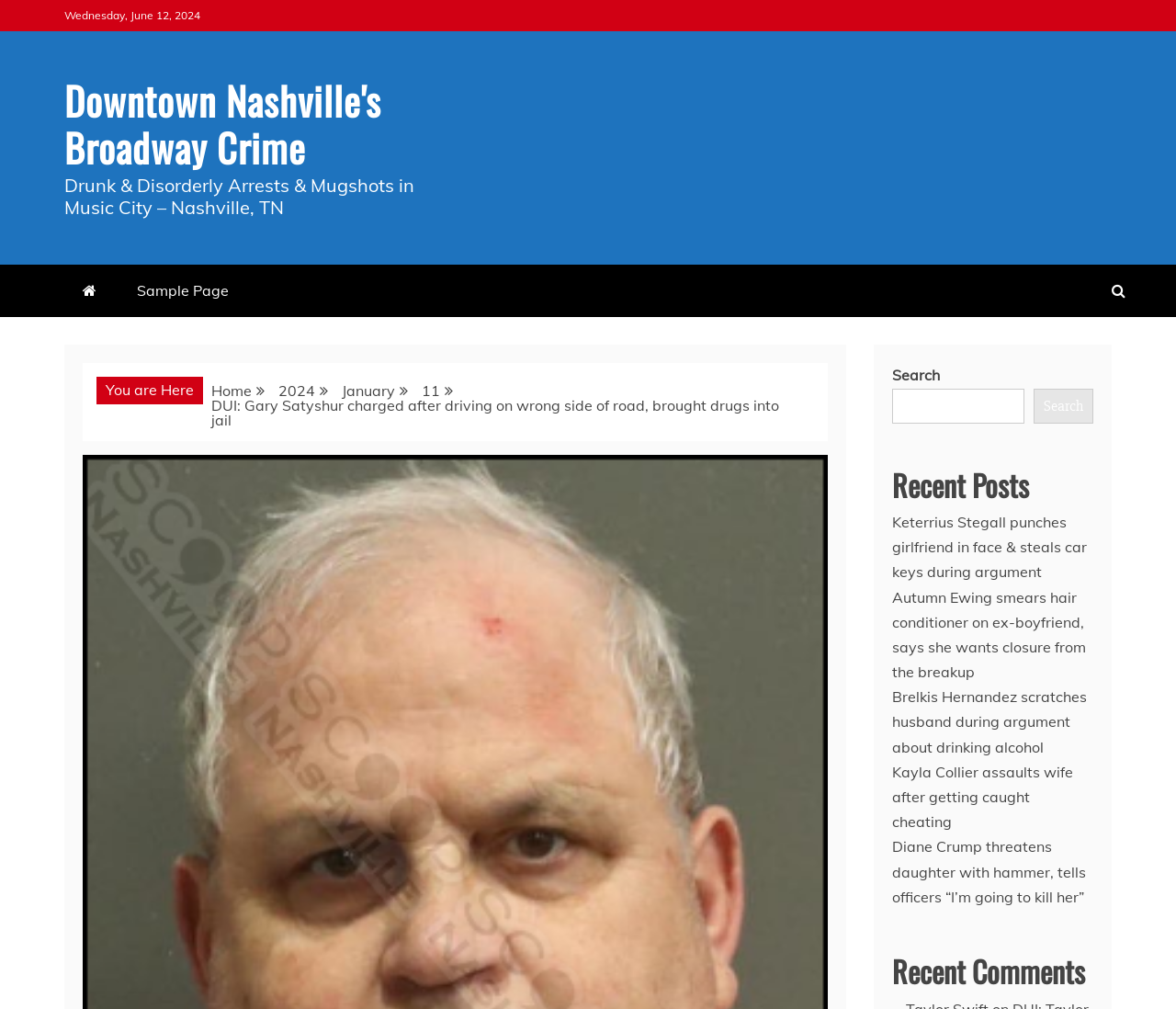Given the description "name="submit" value="Post Comment »"", provide the bounding box coordinates of the corresponding UI element.

None